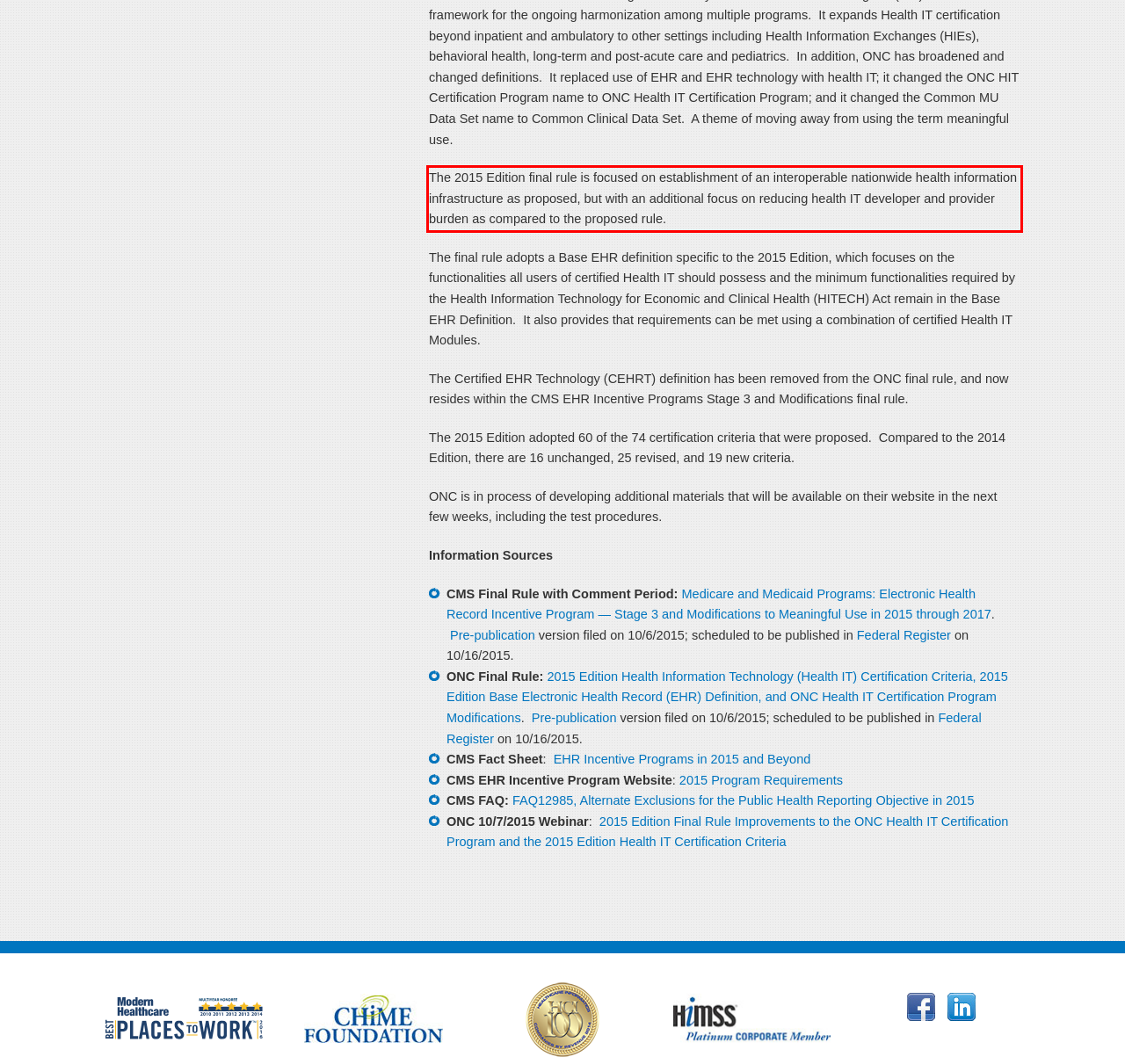Please perform OCR on the text within the red rectangle in the webpage screenshot and return the text content.

The 2015 Edition final rule is focused on establishment of an interoperable nationwide health information infrastructure as proposed, but with an additional focus on reducing health IT developer and provider burden as compared to the proposed rule.